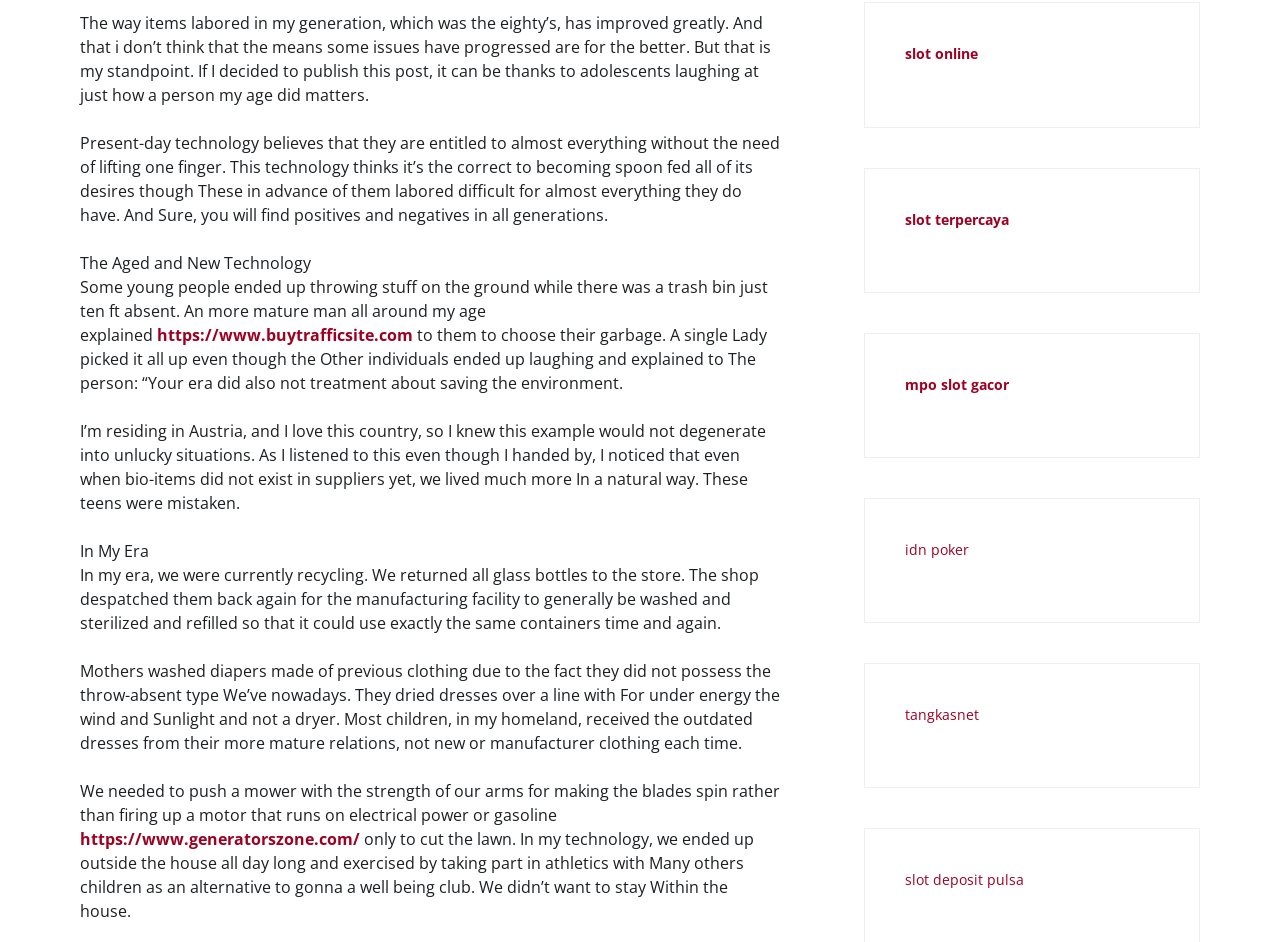Given the element description "https://www.buytrafficsite.com", identify the bounding box of the corresponding UI element.

[0.123, 0.344, 0.323, 0.37]